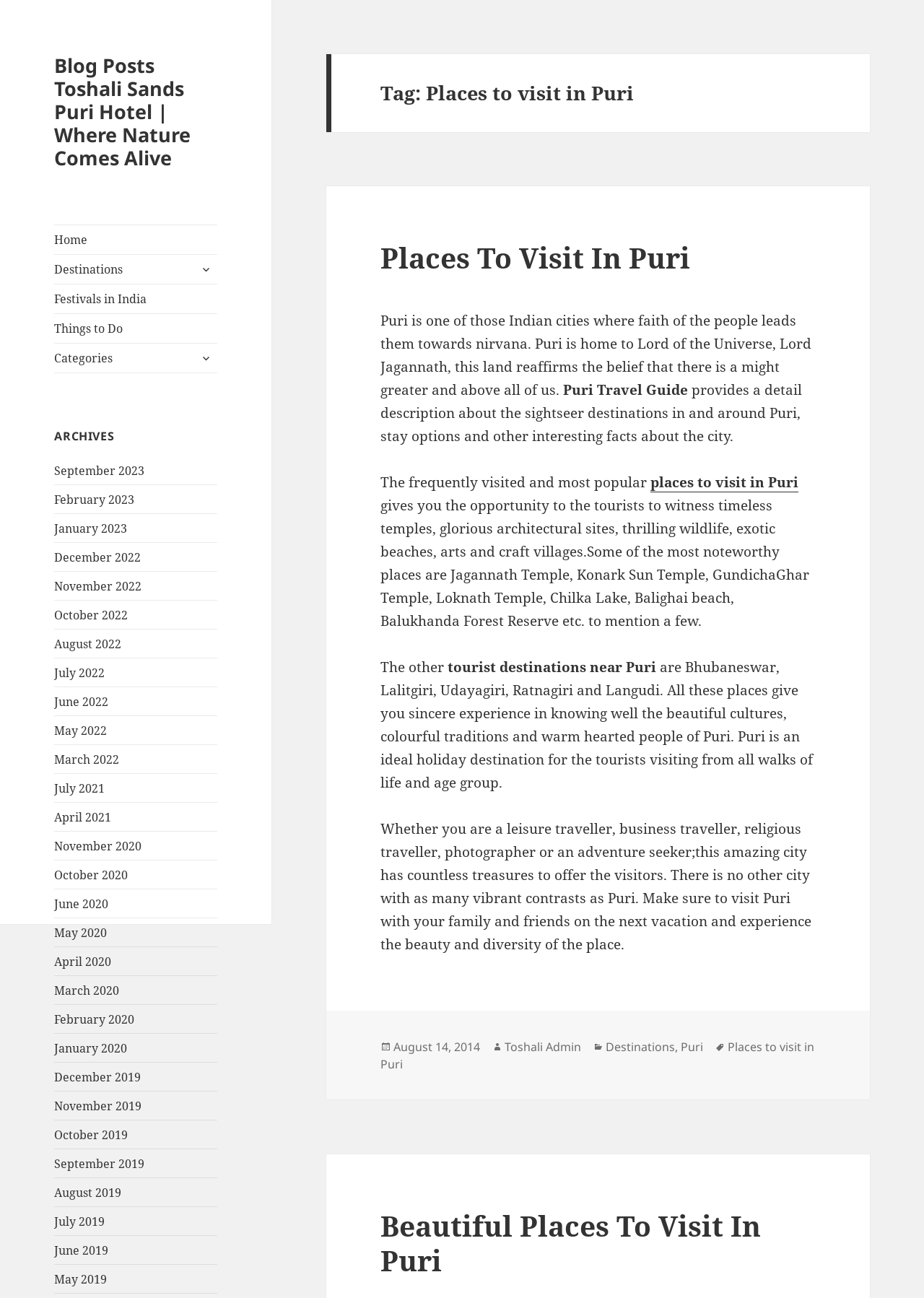Identify the bounding box coordinates for the region of the element that should be clicked to carry out the instruction: "Check posts from August 14, 2014". The bounding box coordinates should be four float numbers between 0 and 1, i.e., [left, top, right, bottom].

[0.426, 0.8, 0.52, 0.813]